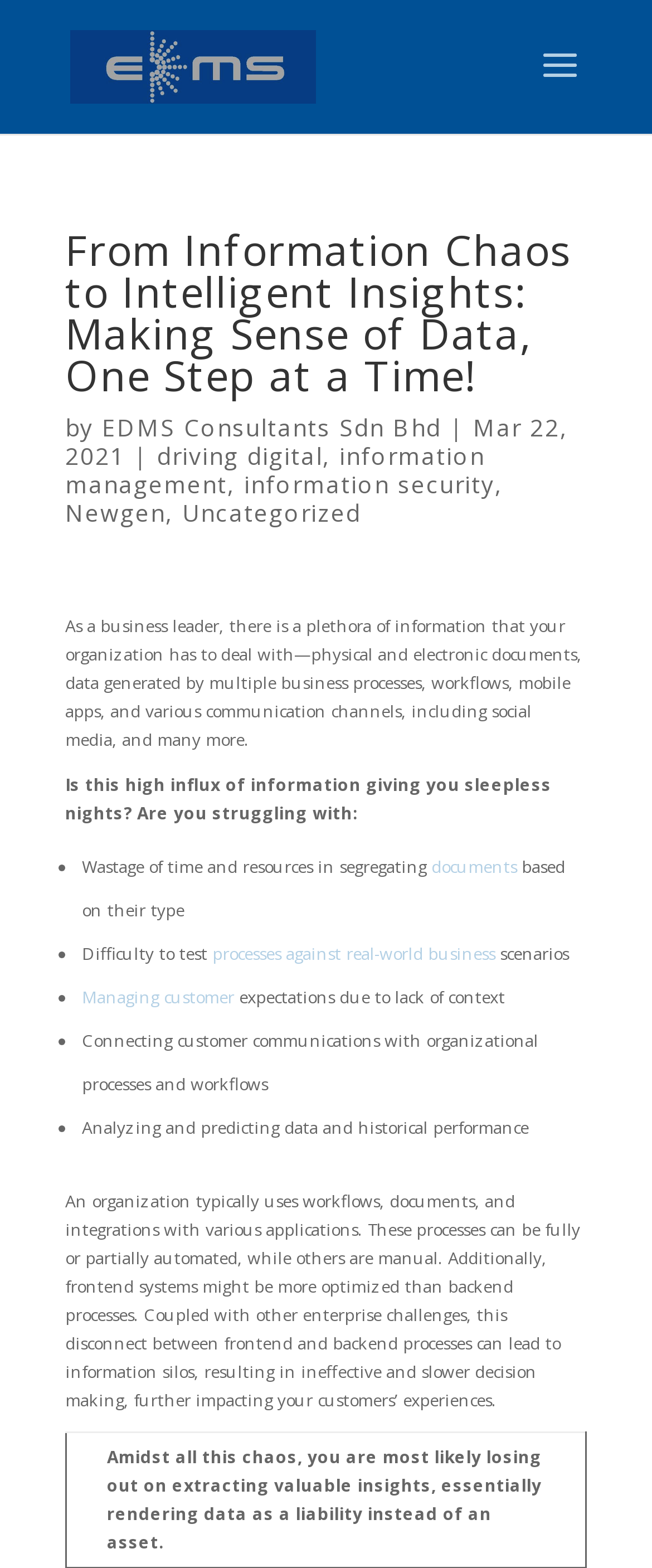Respond to the question below with a single word or phrase:
What is the impact of information silos?

Ineffective and slower decision making